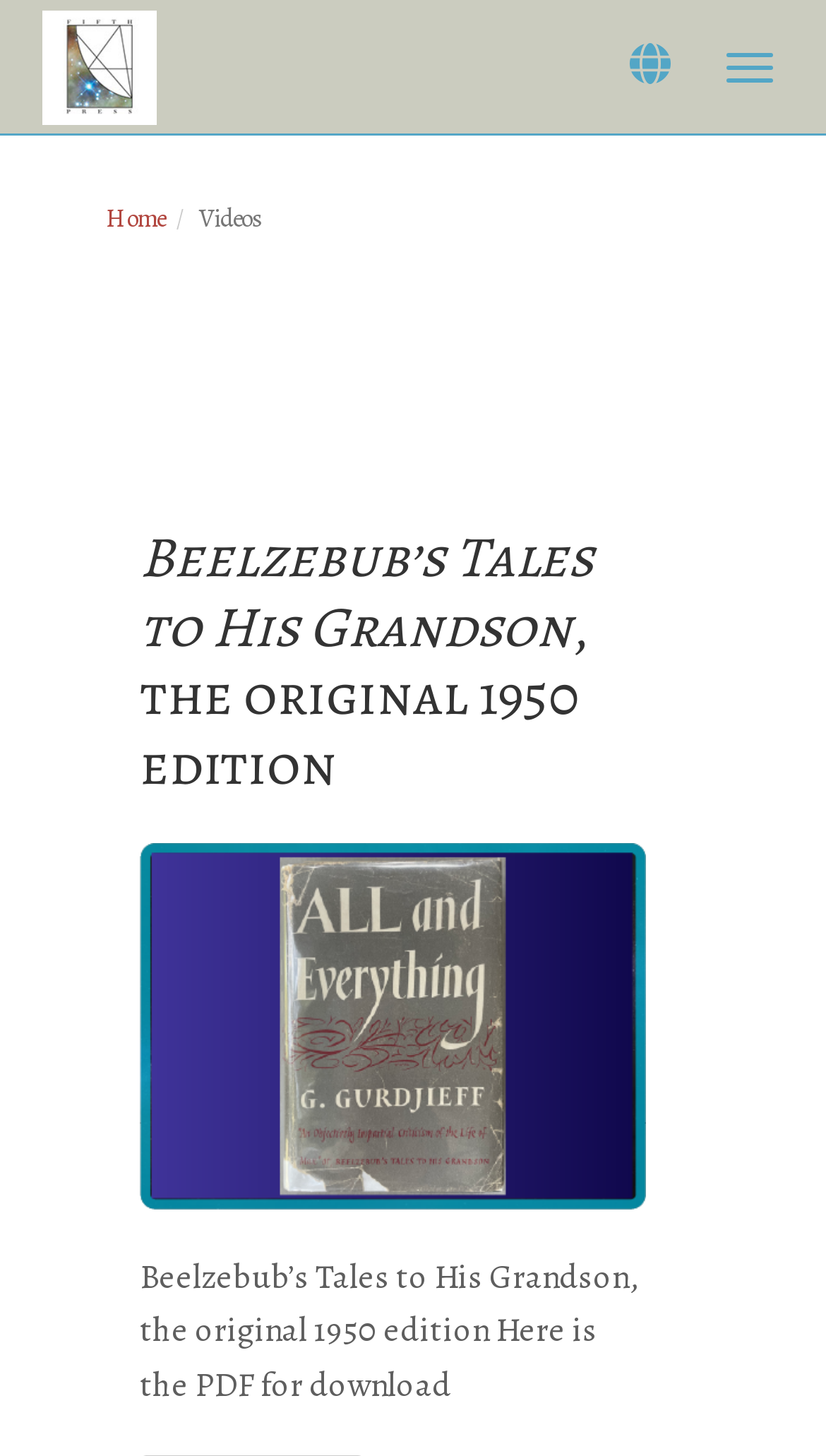Explain in detail what is displayed on the webpage.

The webpage is titled "Videos – Fifth Press" and has a prominent logo image of "Fifth Press" at the top left corner. Below the logo, there is a link to "Fifth Press" and a horizontal navigation menu with links to "Home" and "Set Language" at the top right corner.

The main content of the page is divided into sections, with a header that spans across the page. The first section has a heading that reads "Beelzebub’s Tales to His Grandson, the original 1950 edition" and is located at the top center of the page. Below the heading, there is a link to the same title, and another link with italicized text. Further down, there is a paragraph of text that describes the content, mentioning a PDF for download.

There are a total of 5 links on the page, including the navigation menu links and the links within the main content section. The page has a simple and organized layout, with a clear hierarchy of elements.